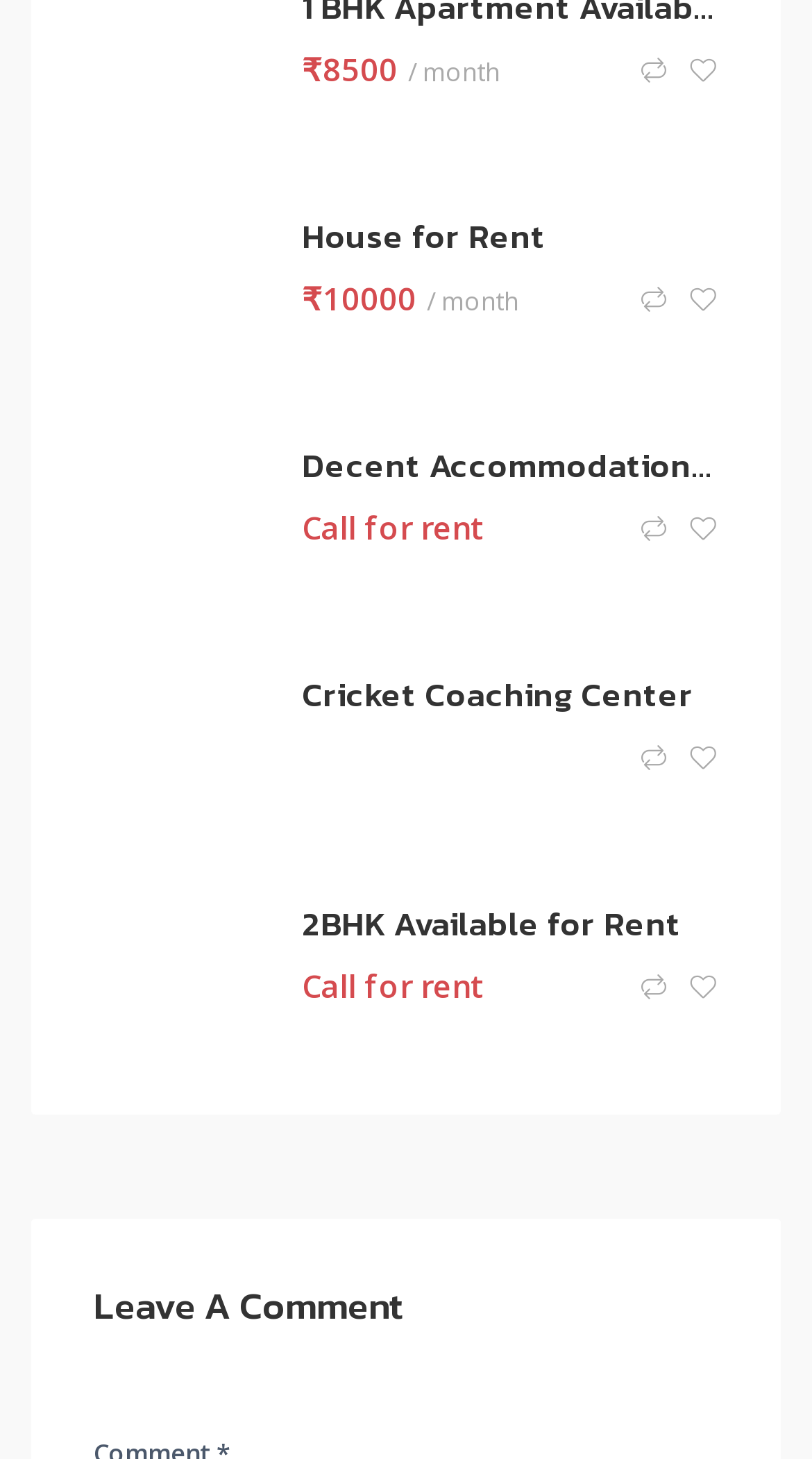Please mark the clickable region by giving the bounding box coordinates needed to complete this instruction: "Explore Cricket Coaching Center".

[0.372, 0.462, 0.885, 0.491]